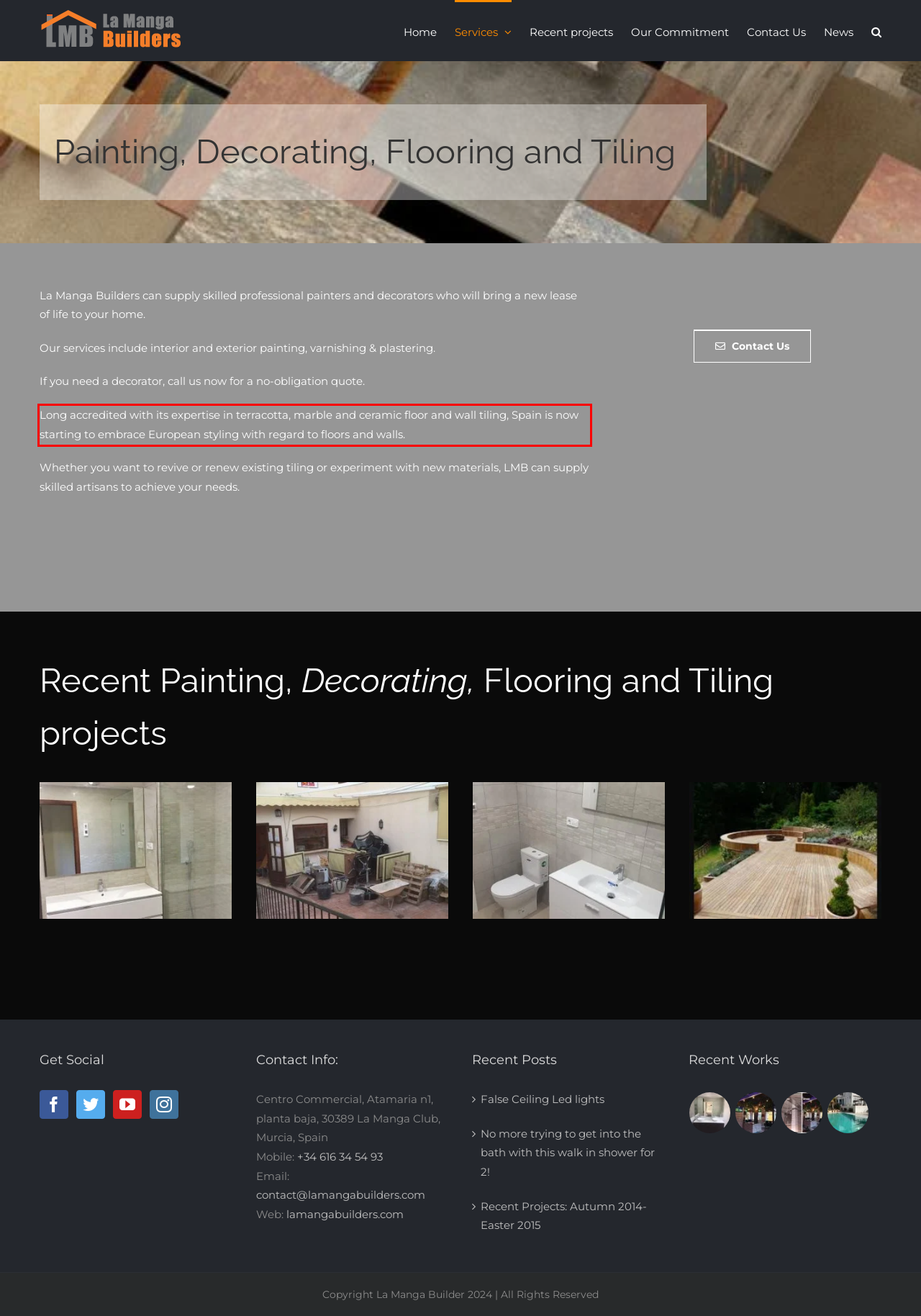Given the screenshot of the webpage, identify the red bounding box, and recognize the text content inside that red bounding box.

Long accredited with its expertise in terracotta, marble and ceramic floor and wall tiling, Spain is now starting to embrace European styling with regard to floors and walls.